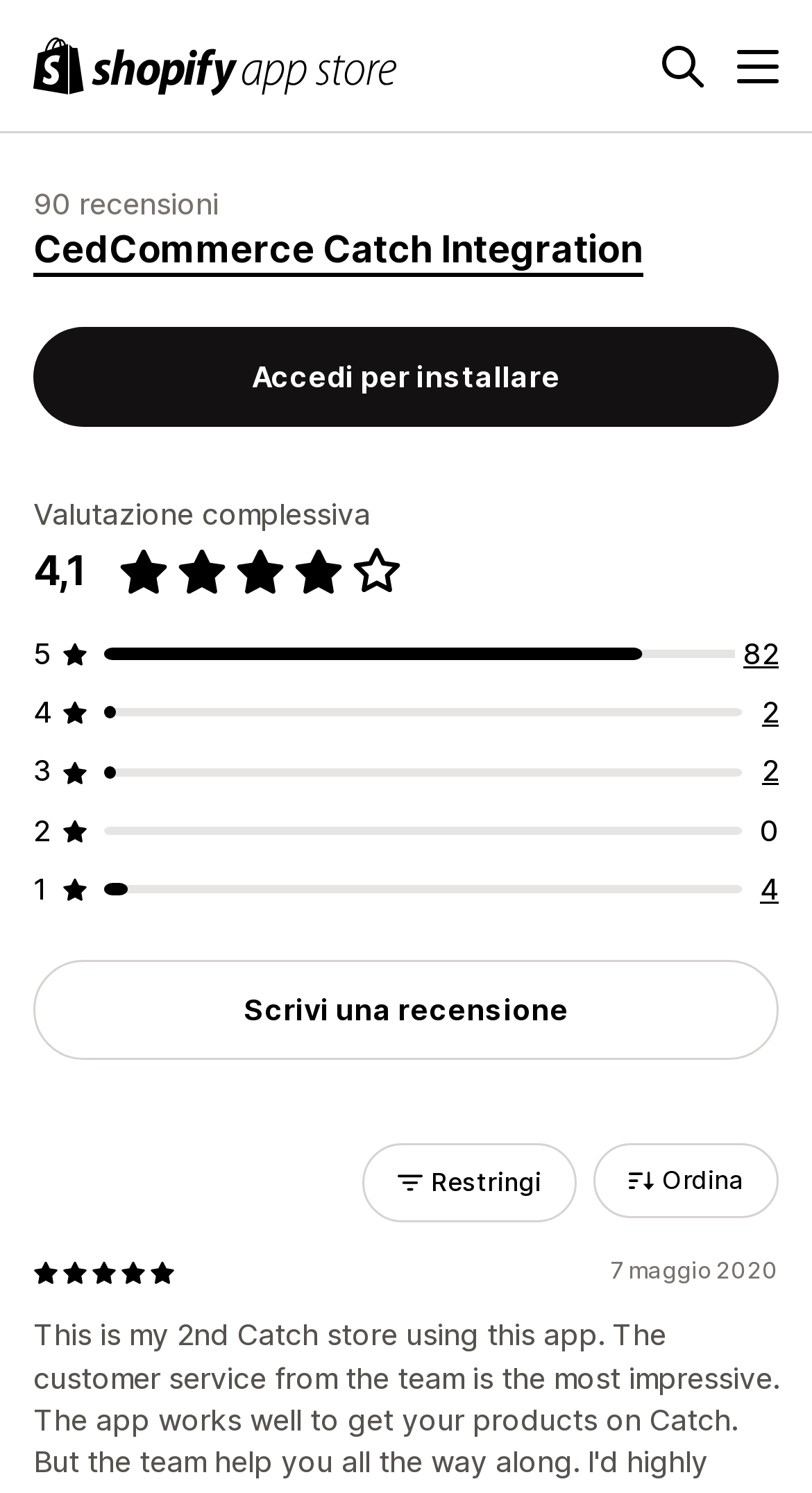Identify the bounding box coordinates of the region that needs to be clicked to carry out this instruction: "Write a review". Provide these coordinates as four float numbers ranging from 0 to 1, i.e., [left, top, right, bottom].

[0.041, 0.643, 0.959, 0.71]